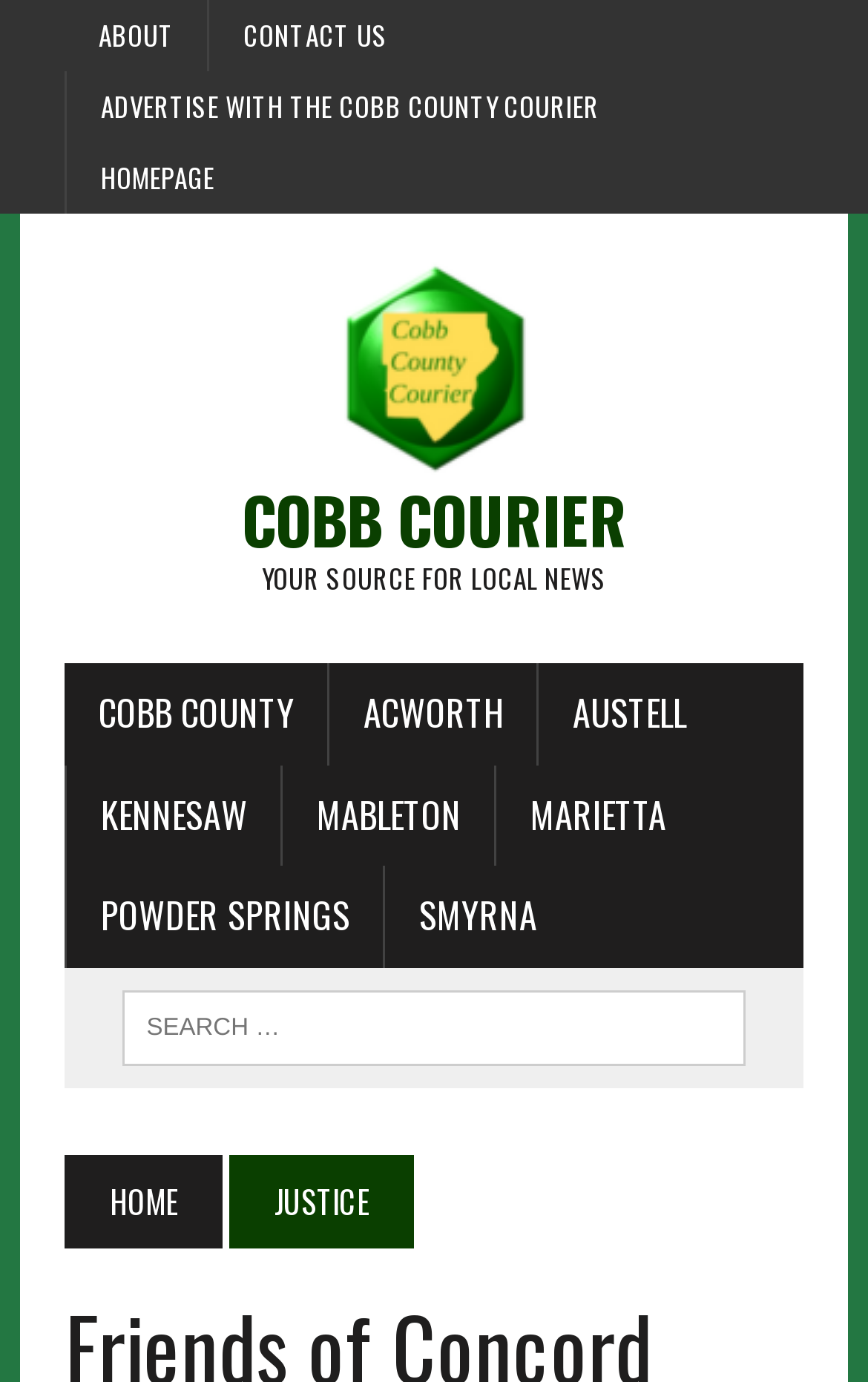Find the bounding box coordinates of the element to click in order to complete the given instruction: "visit homepage."

[0.078, 0.103, 0.285, 0.155]